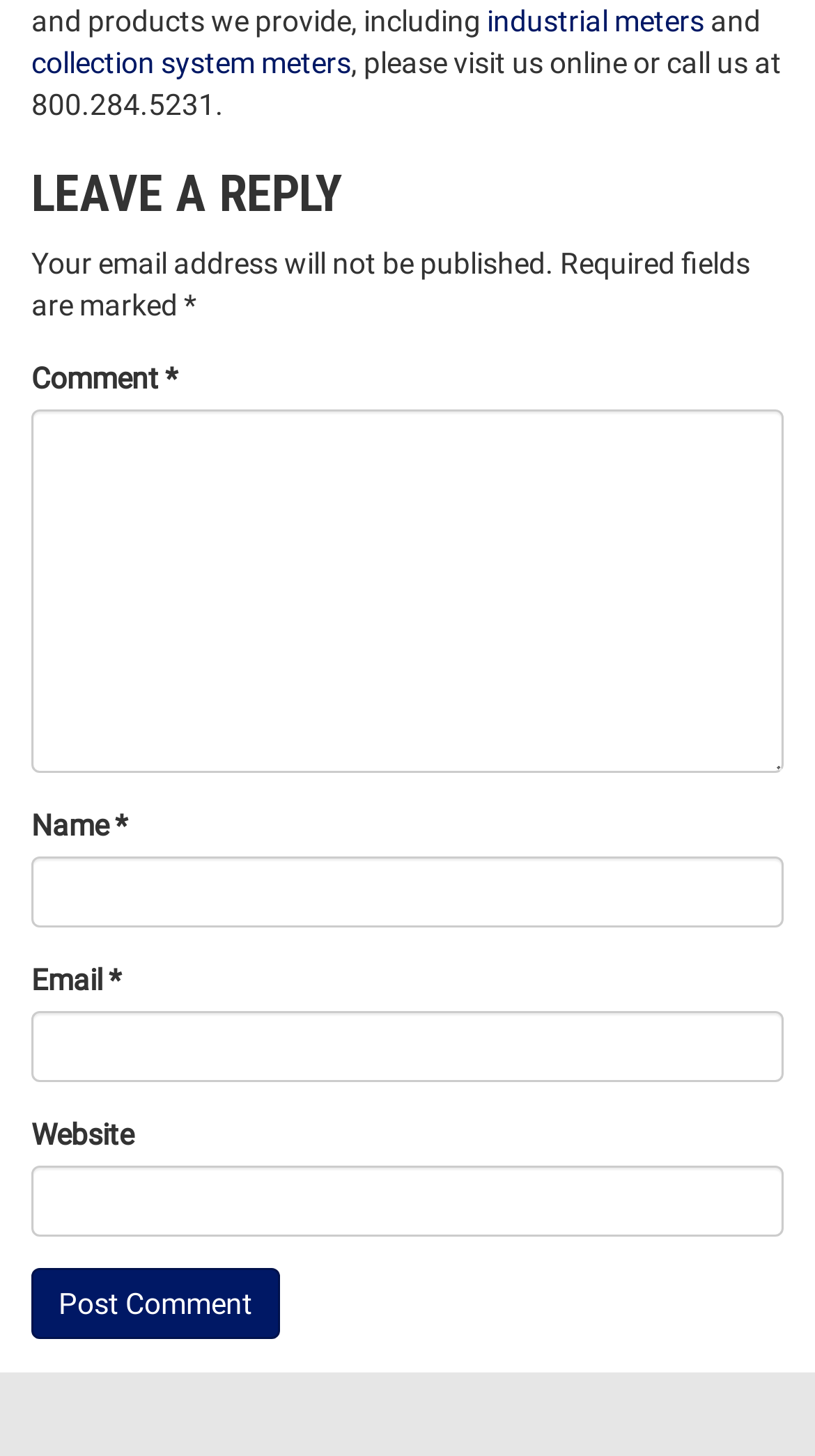Given the element description, predict the bounding box coordinates in the format (top-left x, top-left y, bottom-right x, bottom-right y). Make sure all values are between 0 and 1. Here is the element description: parent_node: Website name="url"

[0.038, 0.801, 0.962, 0.85]